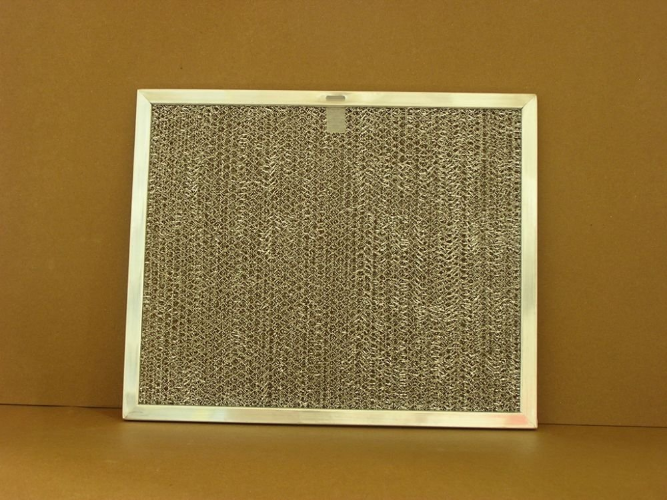Provide a thorough description of the image.

The image depicts a Broan SV03510 Range Hood Grease Filter, a genuine original equipment manufacturer (OEM) part designed for optimal compatibility with various LG brand models. The filter features a durable metal frame with a mesh design, effectively capturing grease and particulates from kitchen air. Ideal for maintaining a clean cooking environment, this replacement part ensures efficient performance and installation within compatible range hood systems. It highlights its role as a crucial component for air quality management in kitchens, emphasizing the importance of regular replacements for ongoing functionality.